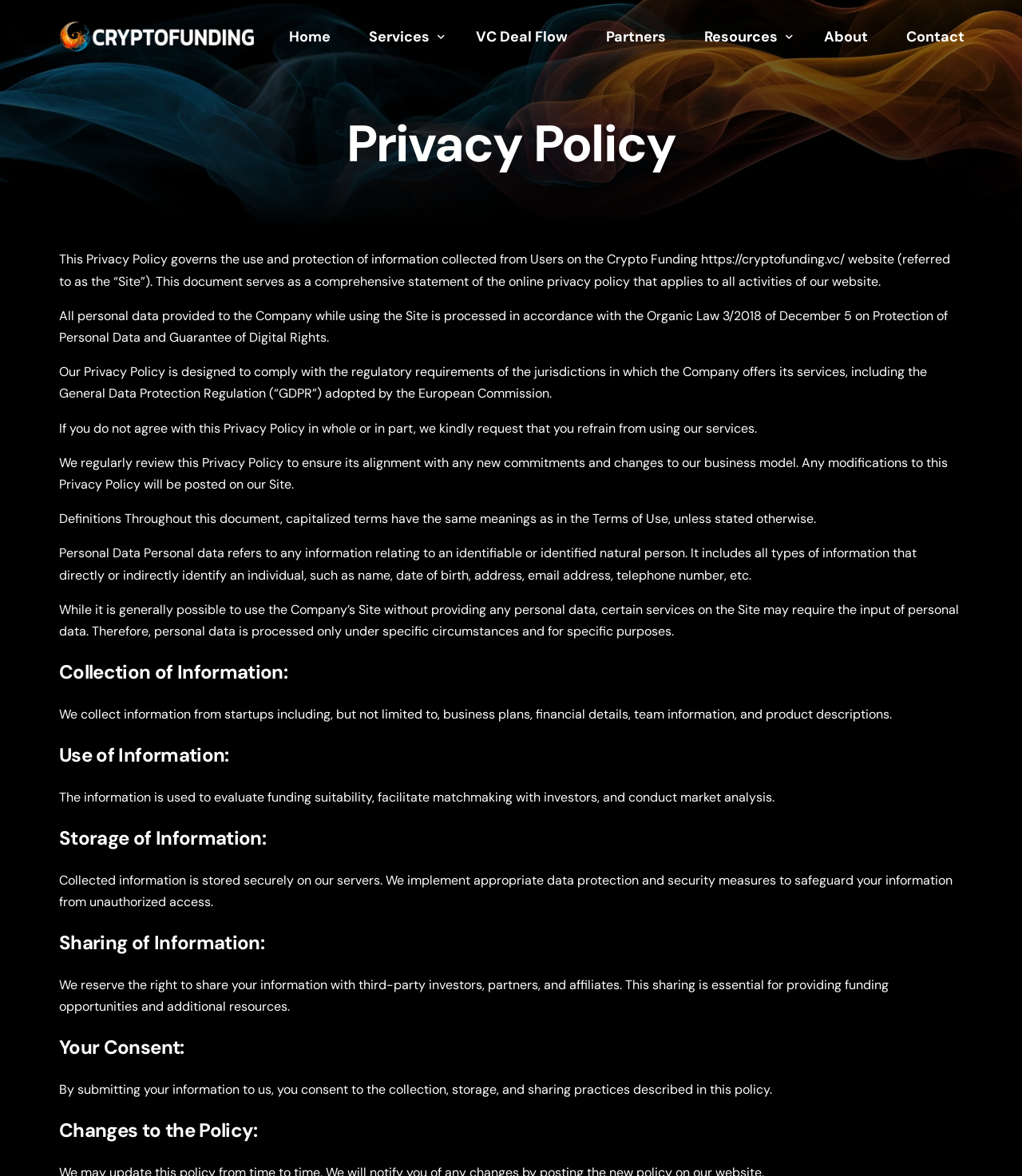Identify the bounding box coordinates of the region that should be clicked to execute the following instruction: "Contact us".

[0.868, 0.0, 0.963, 0.062]